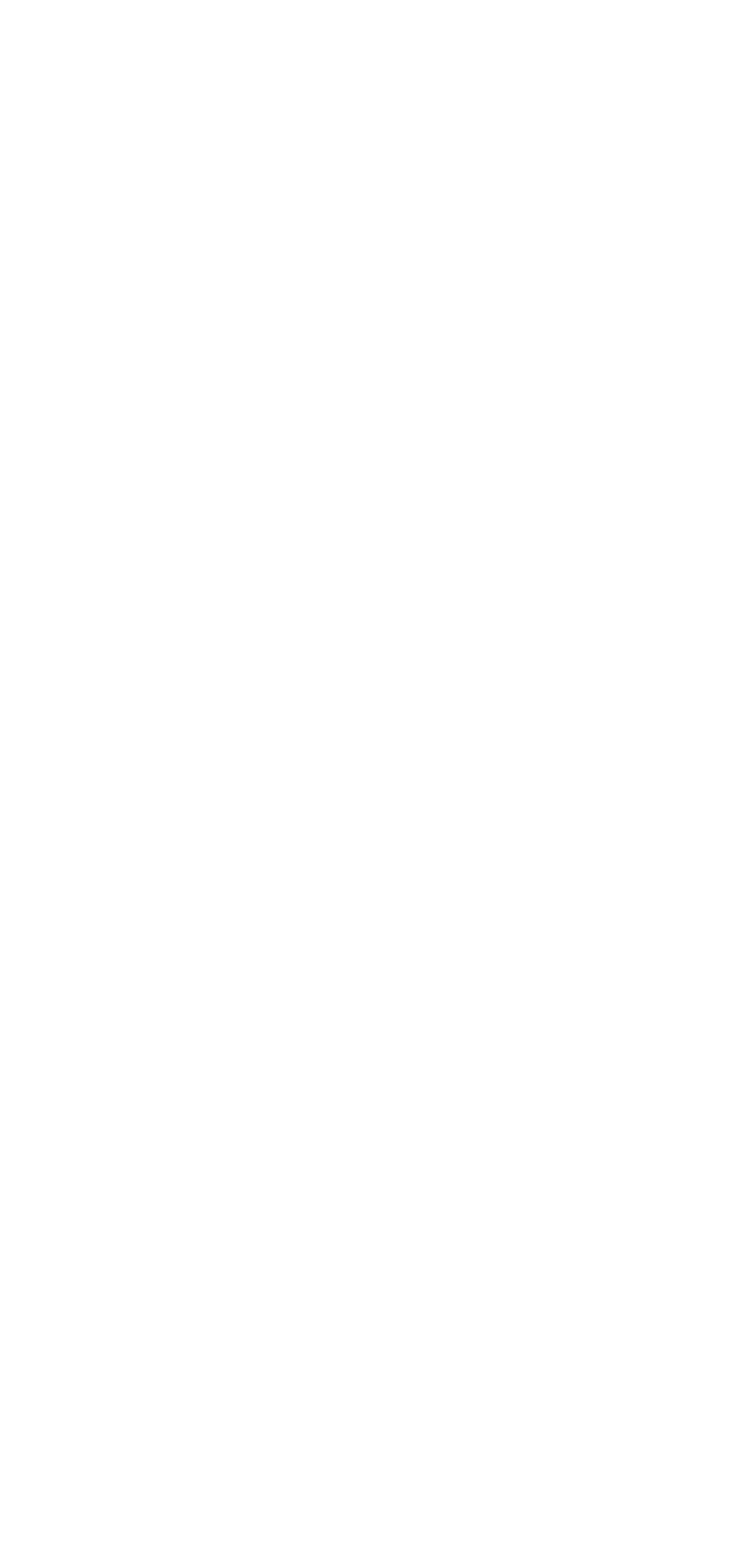Is there a search function on this webpage?
Based on the visual, give a brief answer using one word or a short phrase.

No